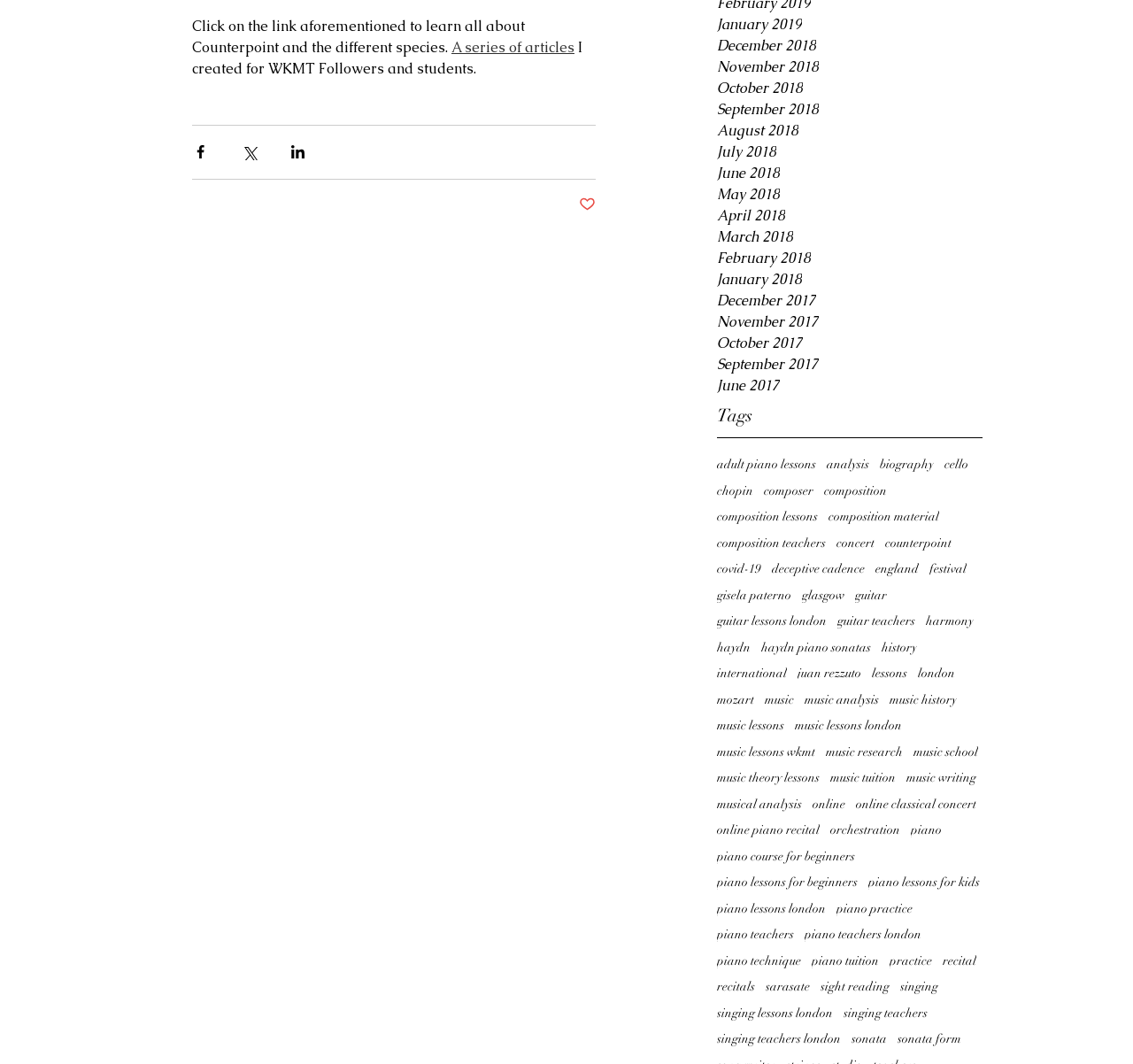Given the element description piano teachers london, predict the bounding box coordinates for the UI element in the webpage screenshot. The format should be (top-left x, top-left y, bottom-right x, bottom-right y), and the values should be between 0 and 1.

[0.71, 0.871, 0.813, 0.886]